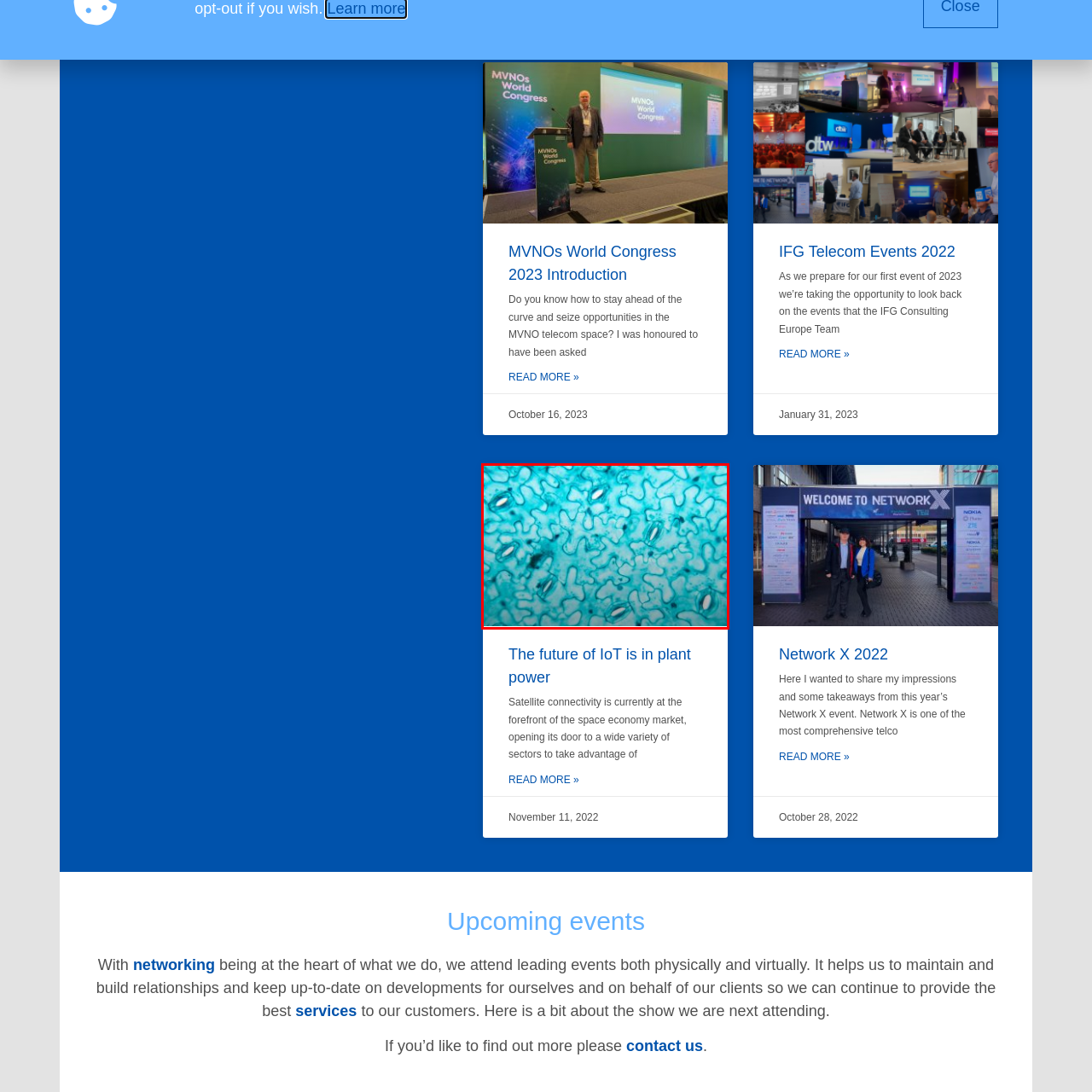Inspect the section highlighted in the red box, What is the possible topic related to the image? 
Answer using a single word or phrase.

IoT technology in agriculture